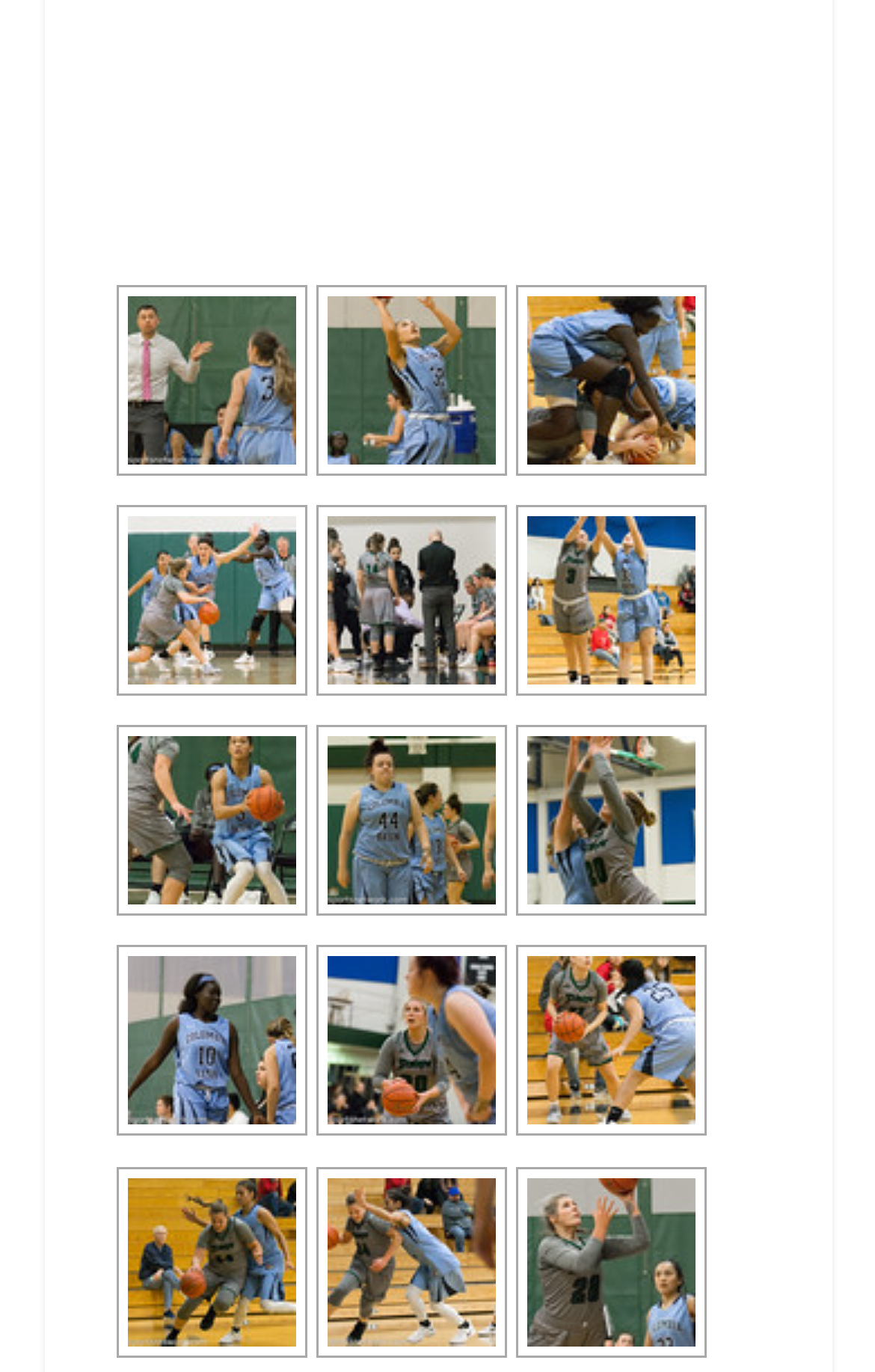How many links are on this webpage?
Answer the question with just one word or phrase using the image.

24